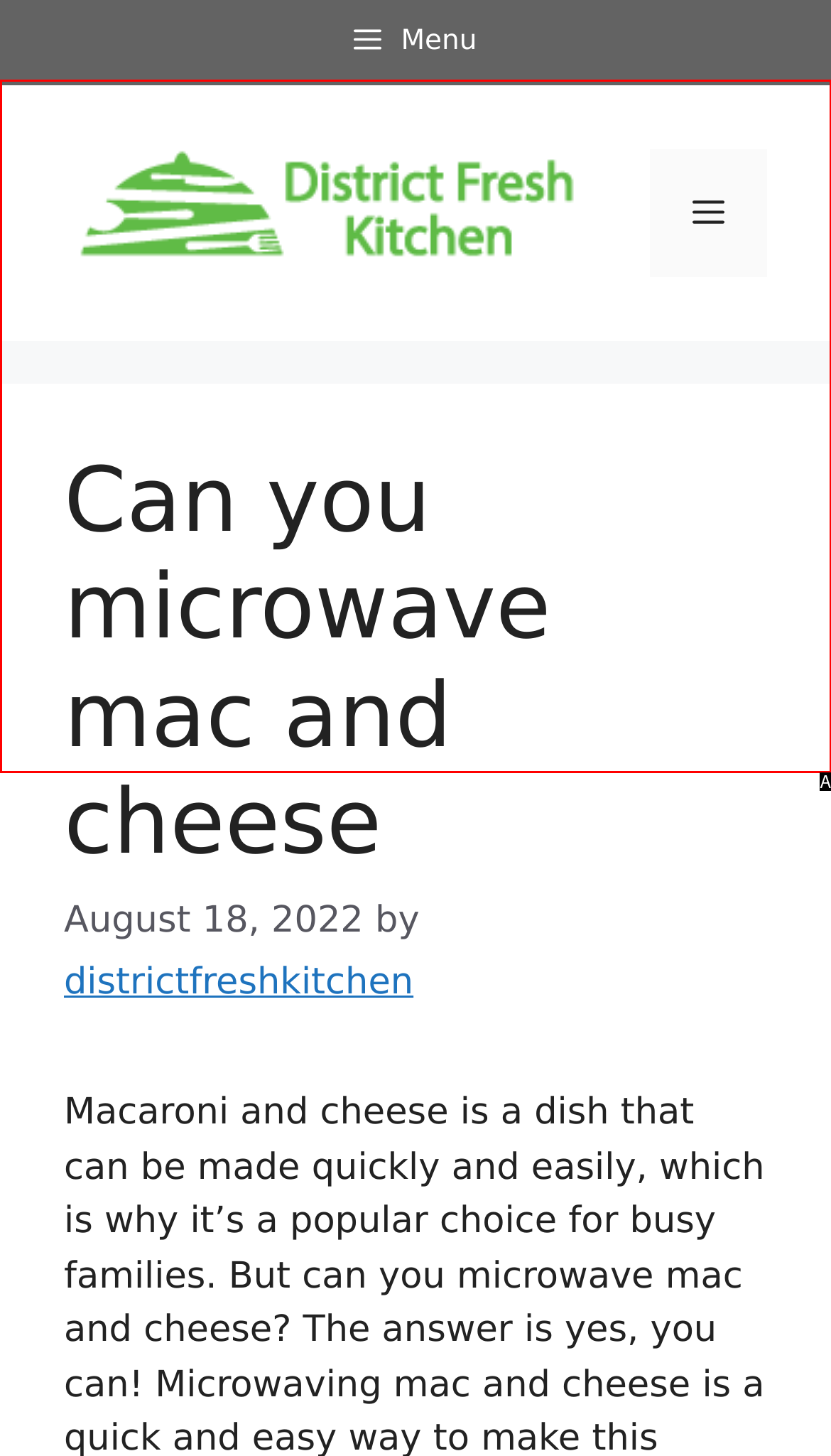Tell me which one HTML element best matches the description: aria-label="Advertisement" name="aswift_2" title="Advertisement"
Answer with the option's letter from the given choices directly.

A